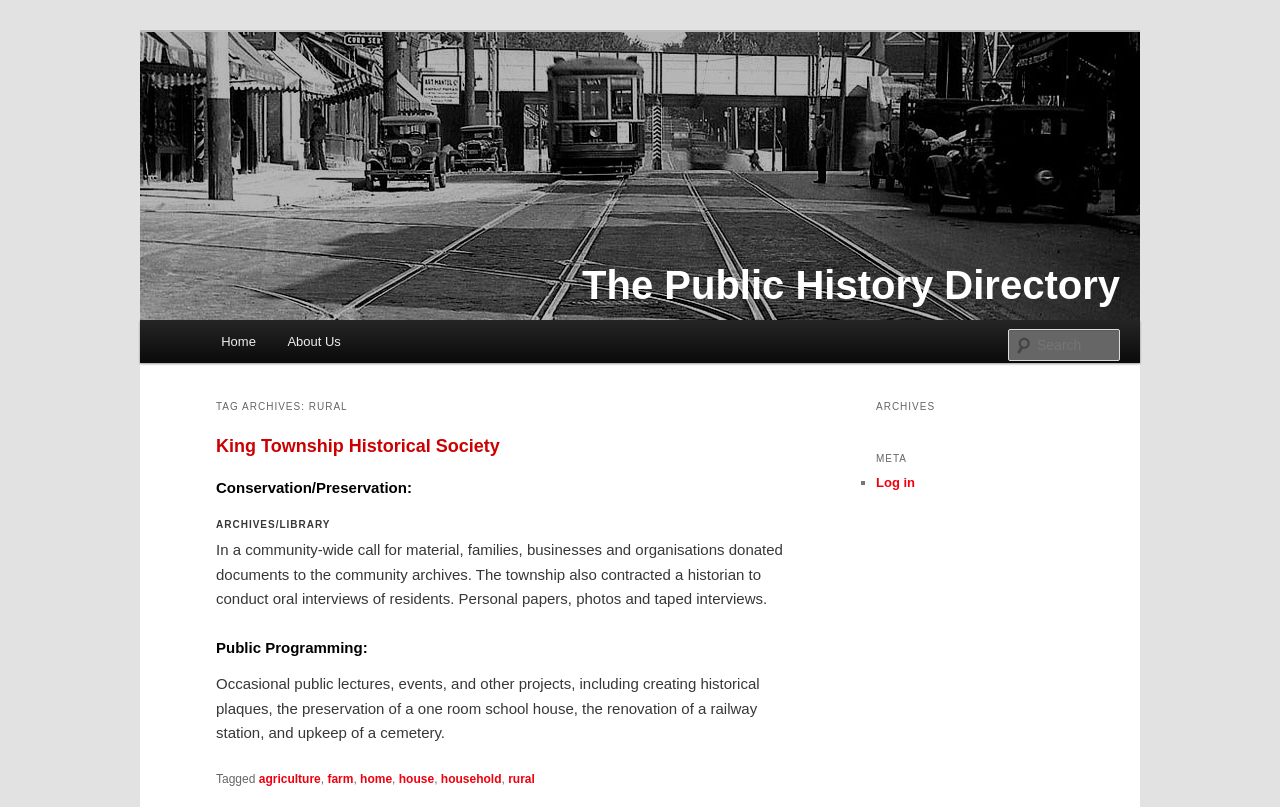Give the bounding box coordinates for the element described by: "parent_node: The Public History Directory".

[0.109, 0.04, 0.891, 0.397]